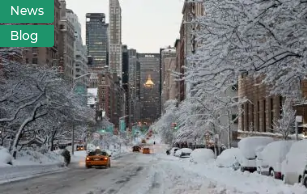Use a single word or phrase to answer the question: What is the atmosphere evoked by the image?

Calm and beauty